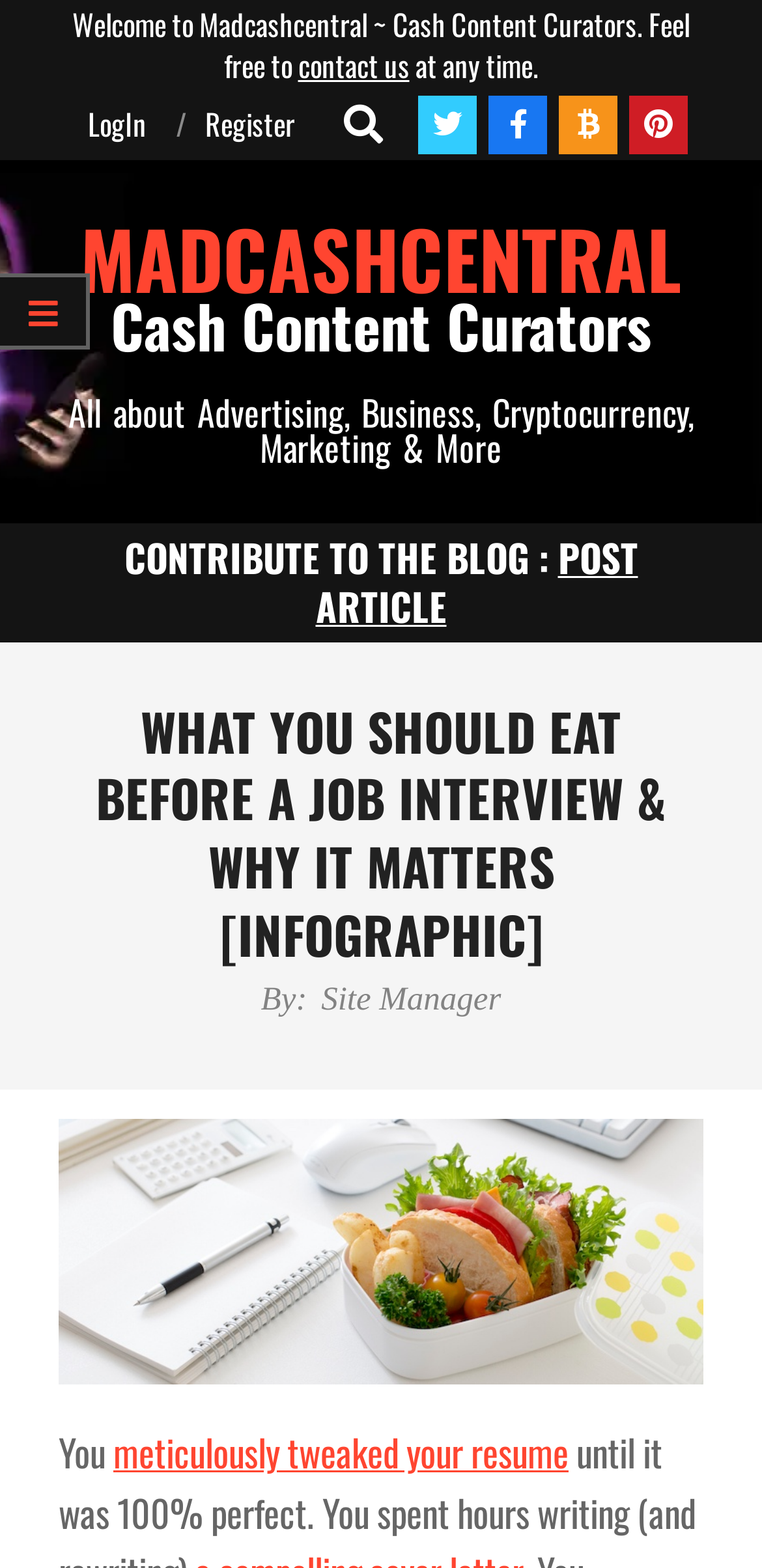Who is the author of the article?
Please answer the question as detailed as possible based on the image.

I found this information by looking at the static text 'By:' followed by a link 'Site Manager', which implies that Site Manager is the author of the article.